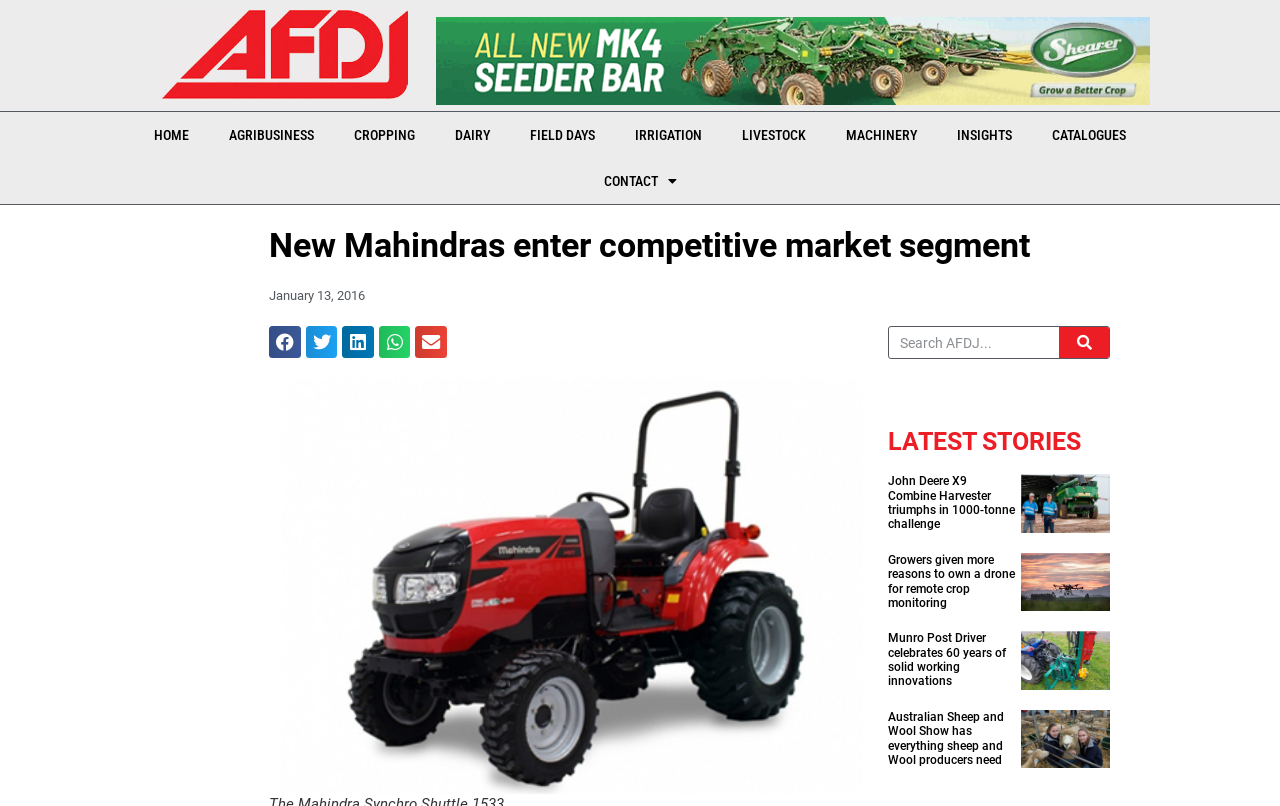What is the function of the search box?
Refer to the image and provide a concise answer in one word or phrase.

Search